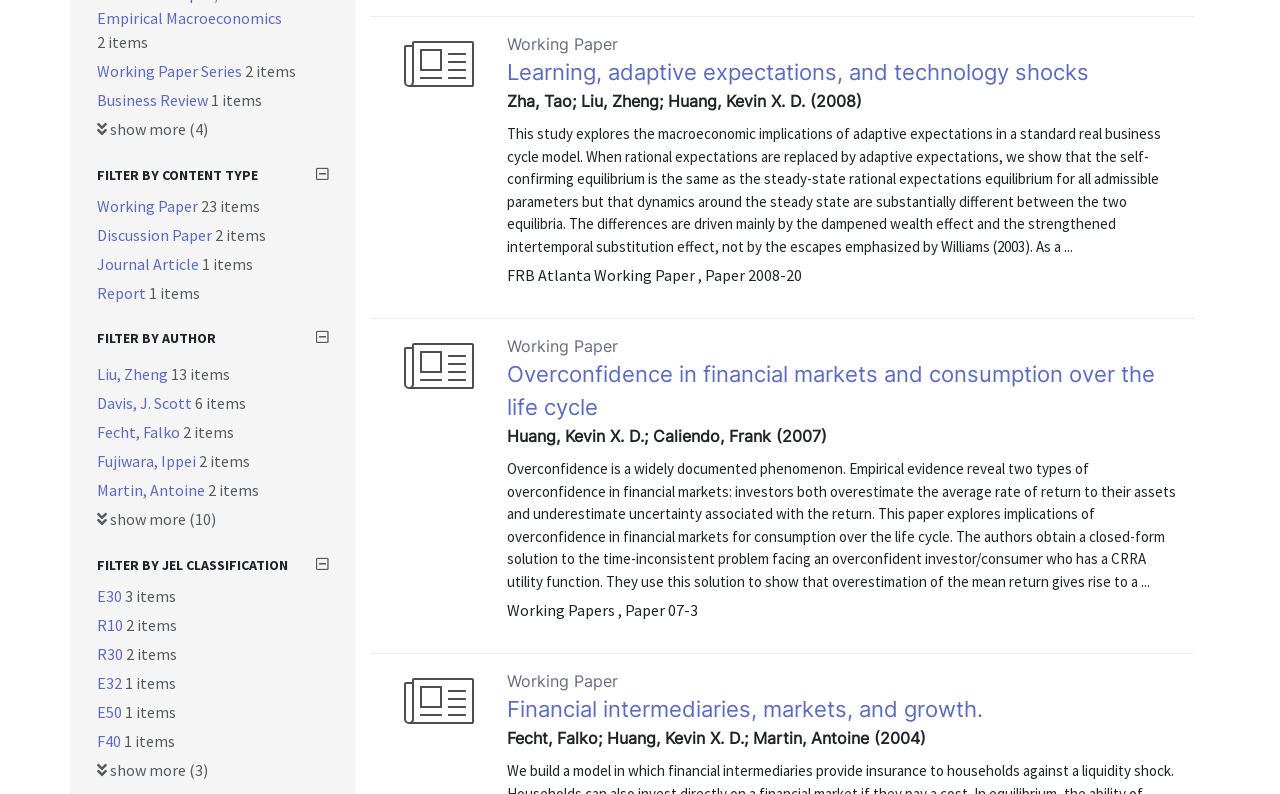Please specify the bounding box coordinates for the clickable region that will help you carry out the instruction: "Filter by author 'Liu, Zheng'".

[0.076, 0.458, 0.134, 0.484]